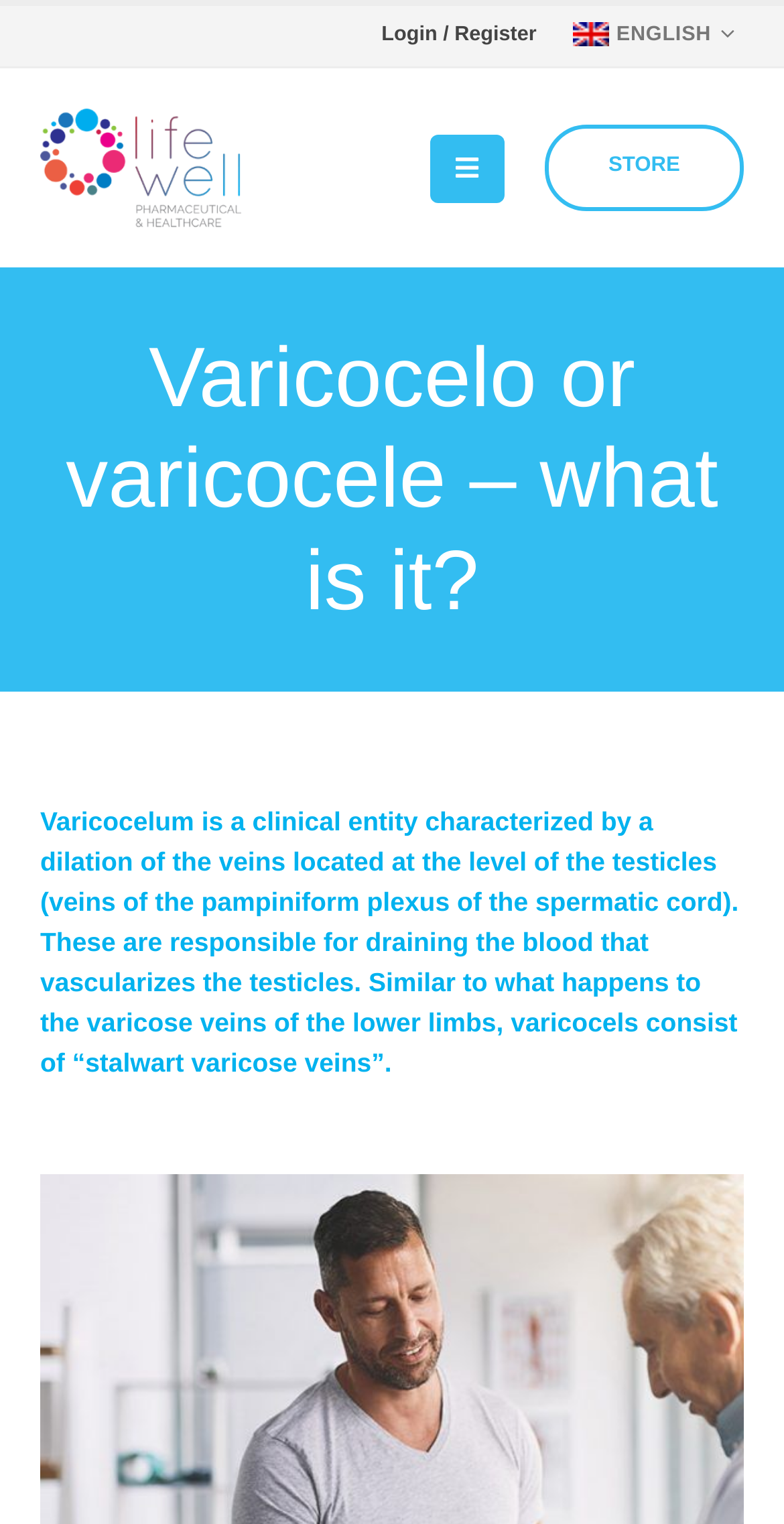How many links are there in the top navigation bar?
Respond with a short answer, either a single word or a phrase, based on the image.

5